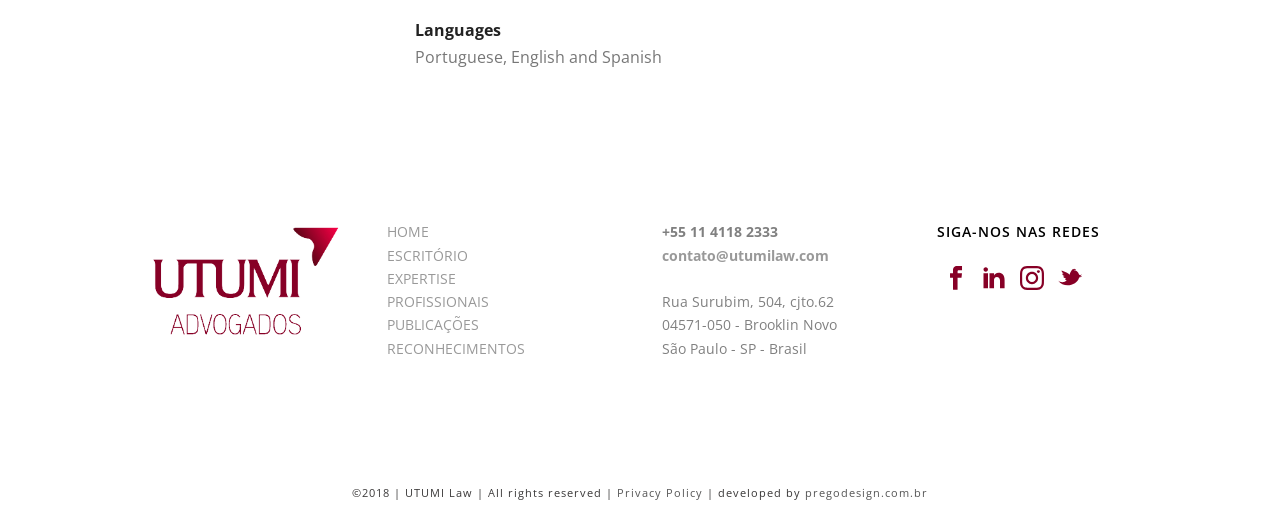Answer the question below using just one word or a short phrase: 
Who developed the website?

pregodesign.com.br